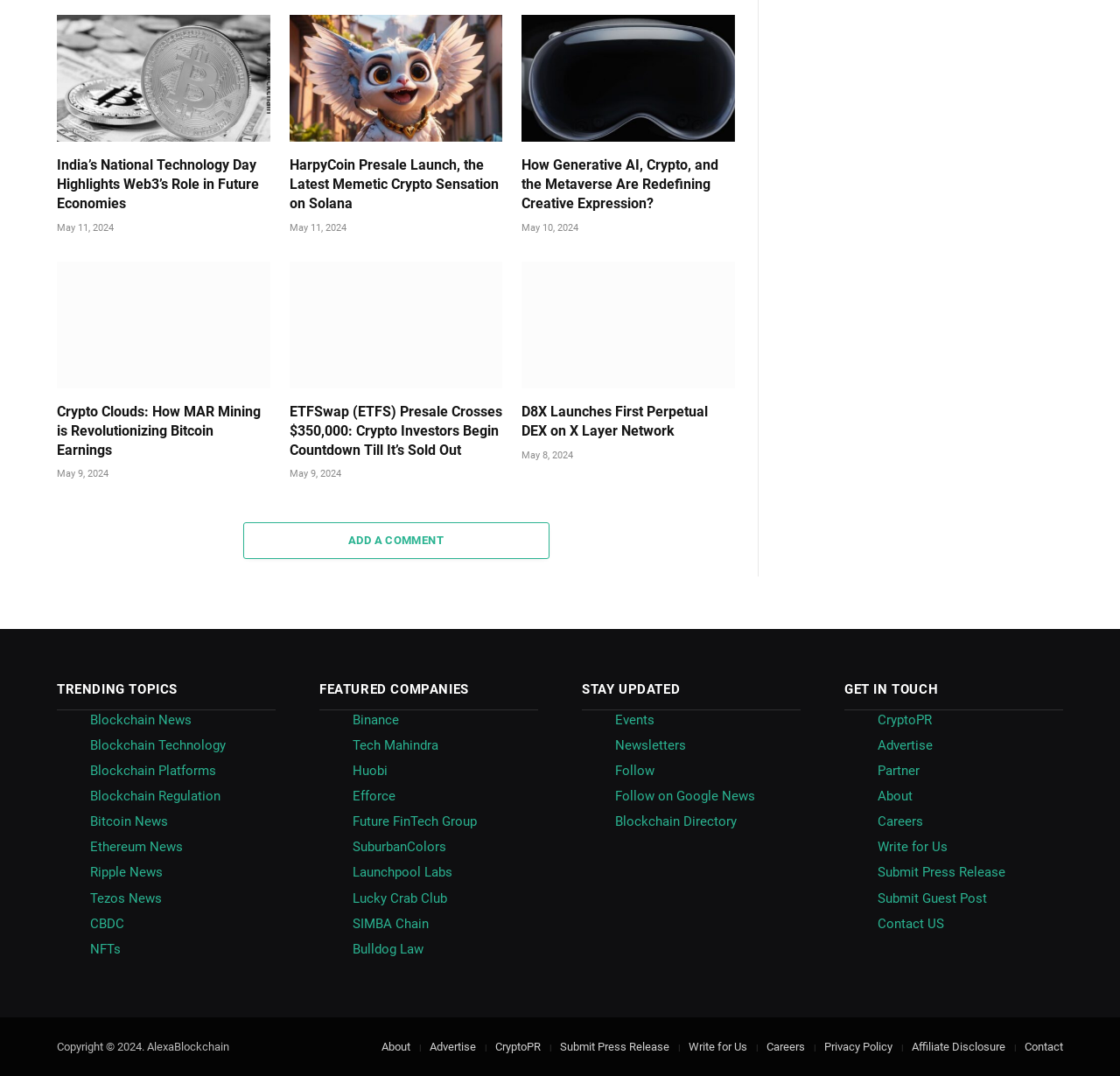Identify the bounding box coordinates of the element that should be clicked to fulfill this task: "Explore the 'Binance' featured company". The coordinates should be provided as four float numbers between 0 and 1, i.e., [left, top, right, bottom].

[0.315, 0.662, 0.356, 0.676]